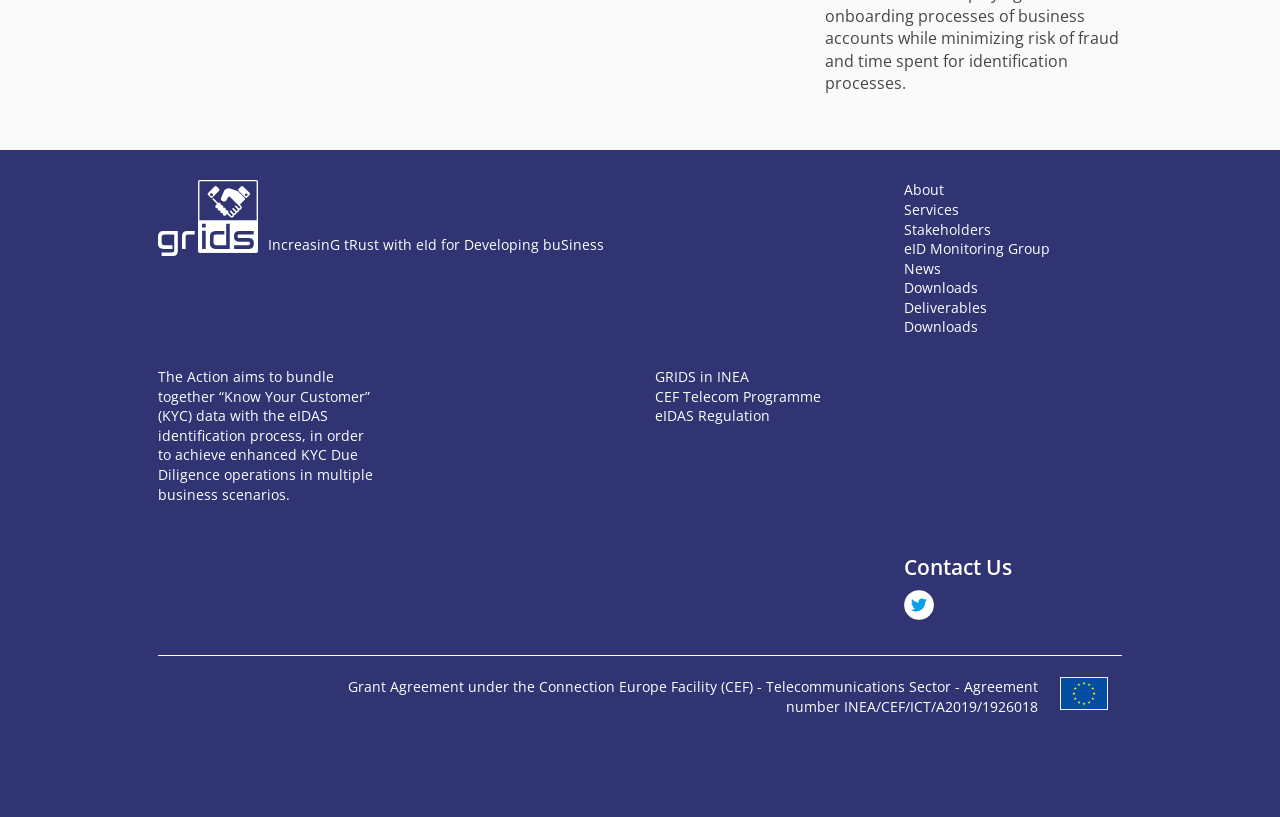From the webpage screenshot, predict the bounding box of the UI element that matches this description: "Downloads".

[0.706, 0.389, 0.764, 0.412]